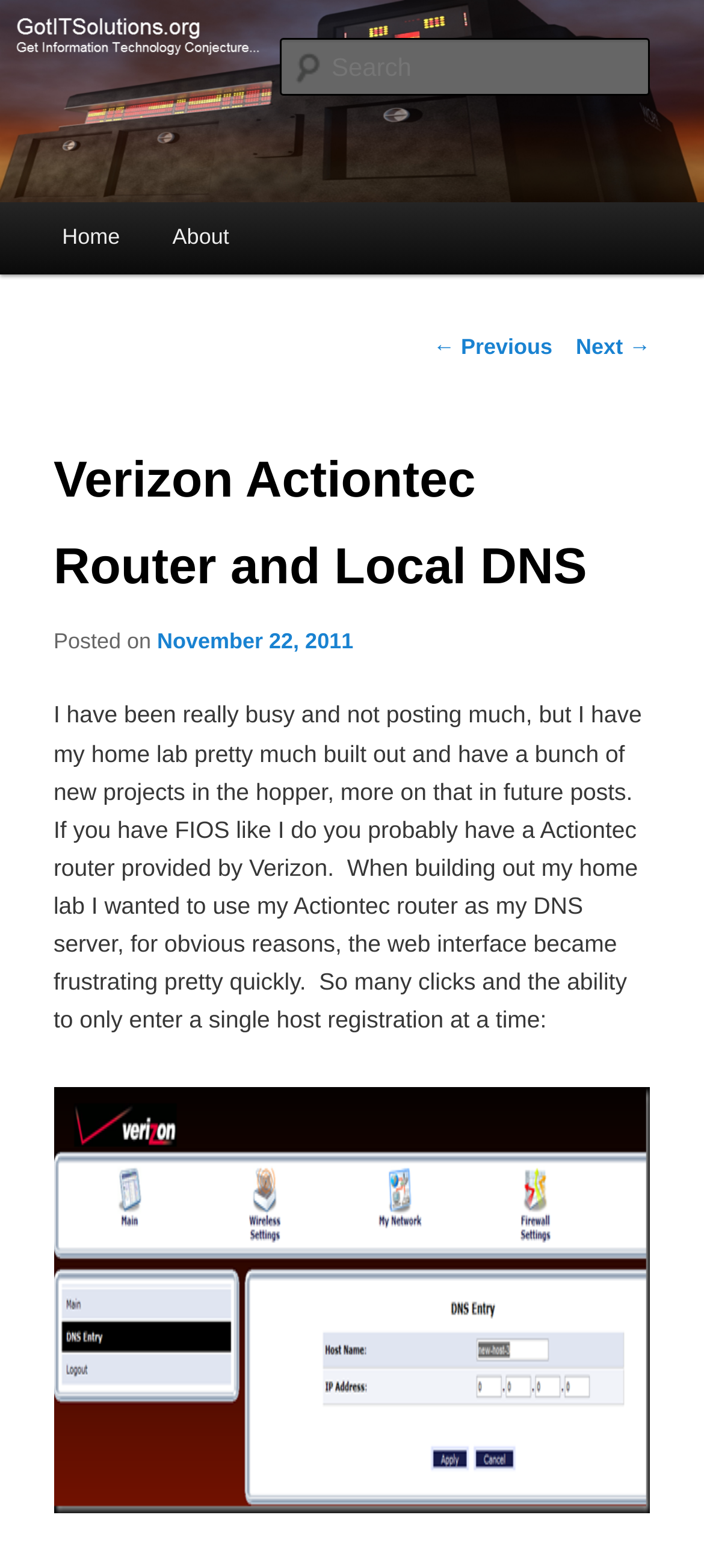Could you indicate the bounding box coordinates of the region to click in order to complete this instruction: "Click on Declaration of Performance".

None